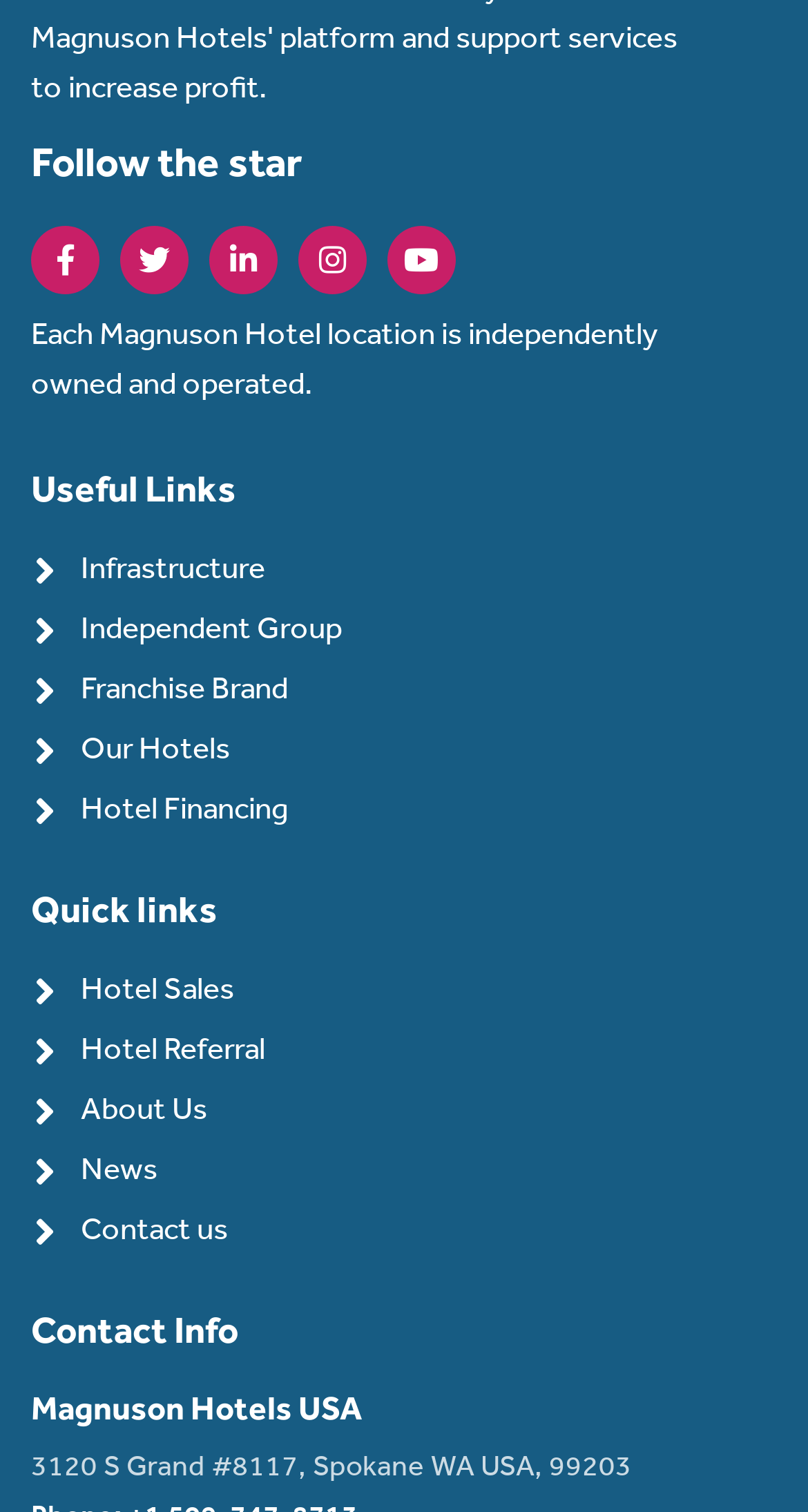Answer the question briefly using a single word or phrase: 
What is the address of Magnuson Hotels USA?

3120 S Grand #8117, Spokane WA USA, 99203